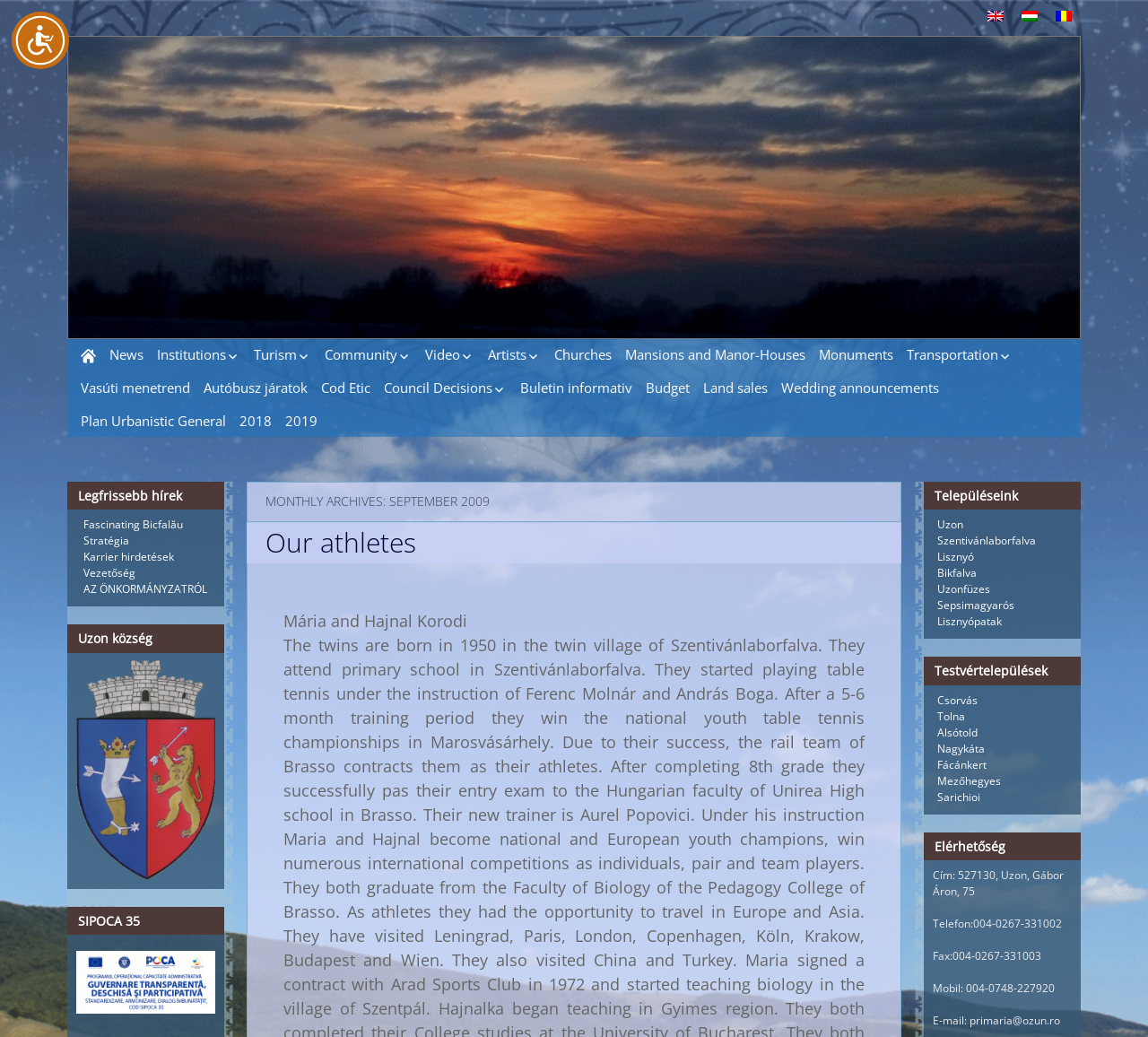What is the language of the webpage?
Refer to the image and answer the question using a single word or phrase.

Hungarian